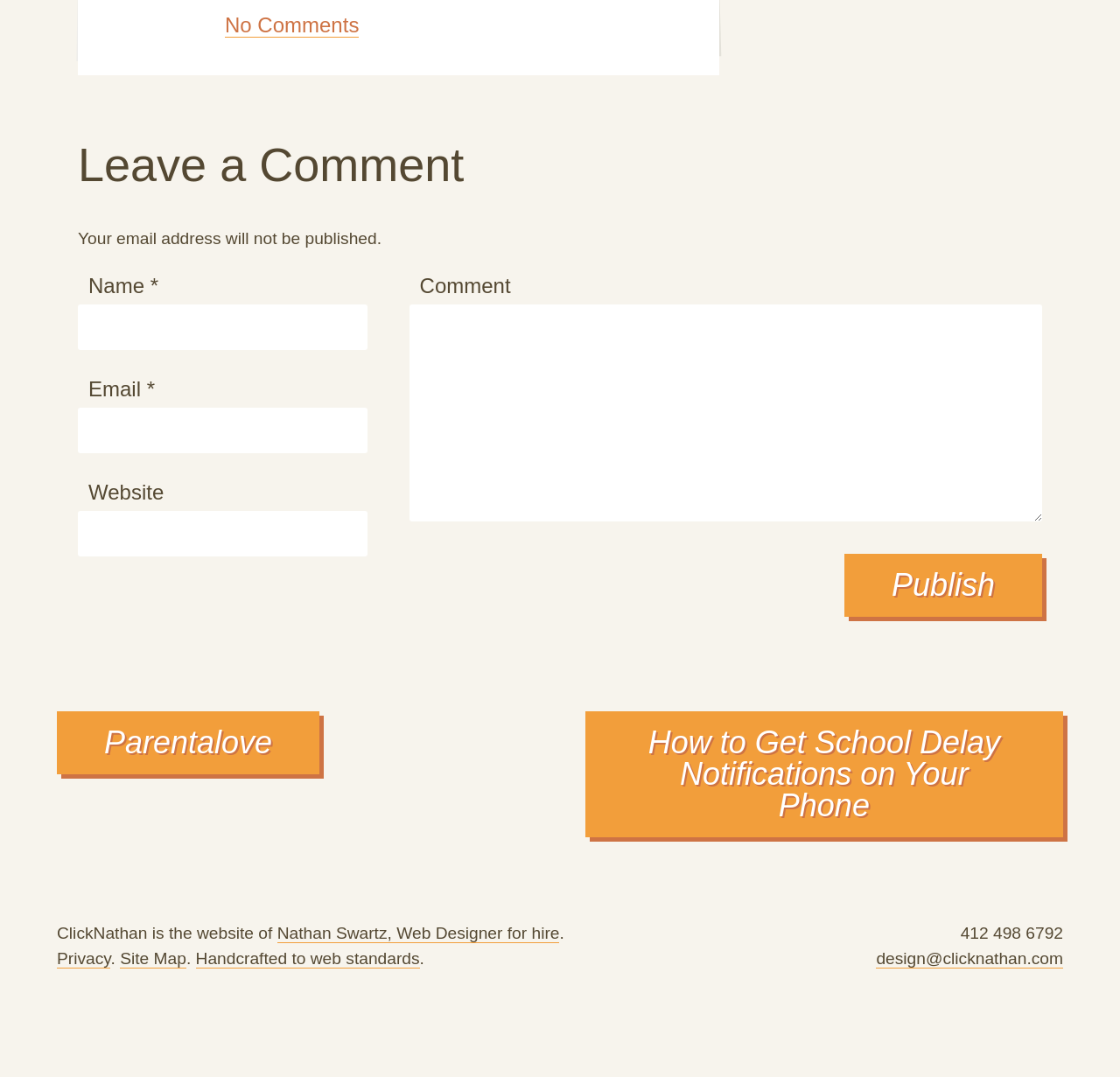Please identify the bounding box coordinates of the area that needs to be clicked to fulfill the following instruction: "Enter your name."

[0.07, 0.283, 0.328, 0.325]